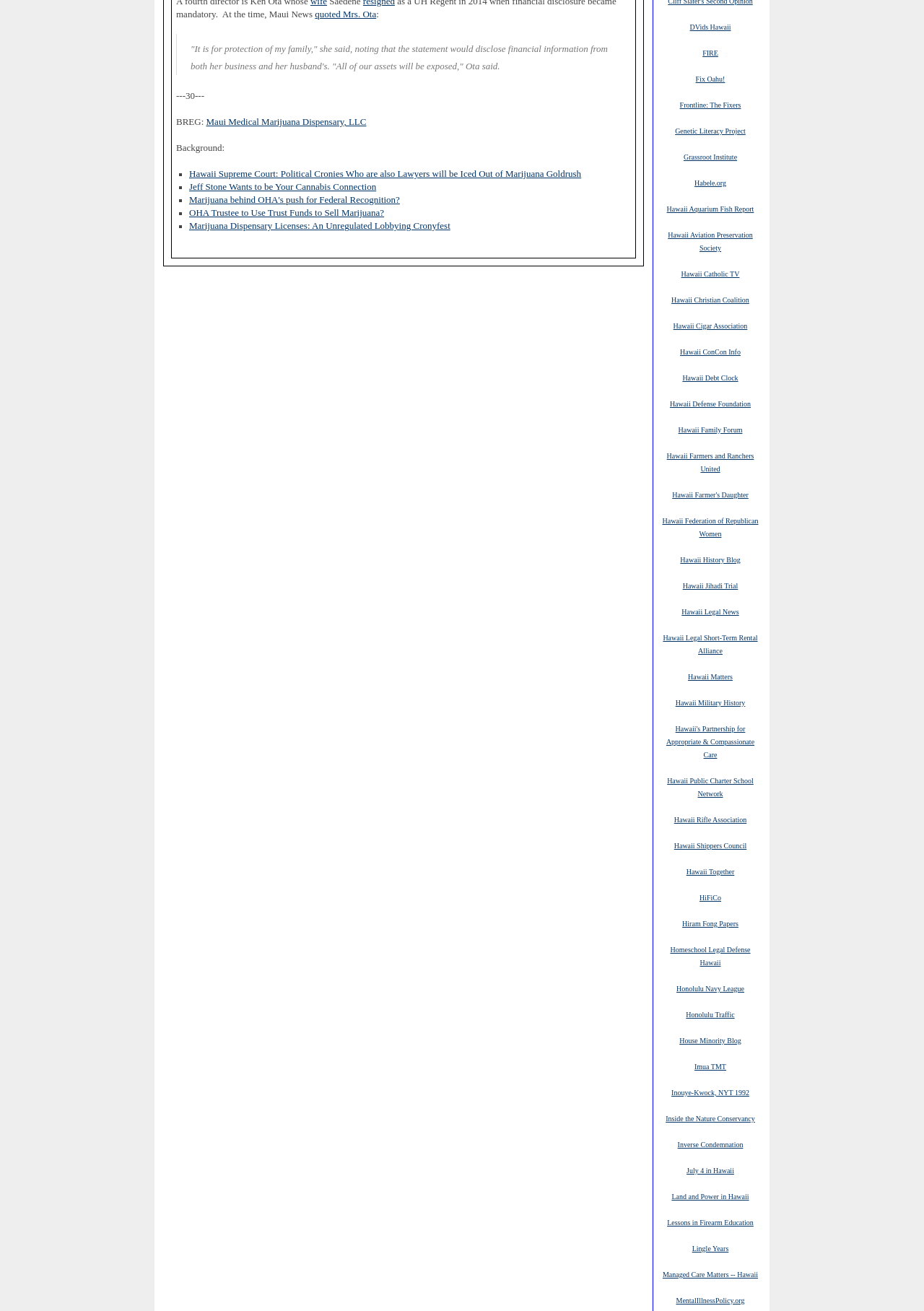Using the given element description, provide the bounding box coordinates (top-left x, top-left y, bottom-right x, bottom-right y) for the corresponding UI element in the screenshot: Hawaii Aviation Preservation Society

[0.723, 0.175, 0.815, 0.193]